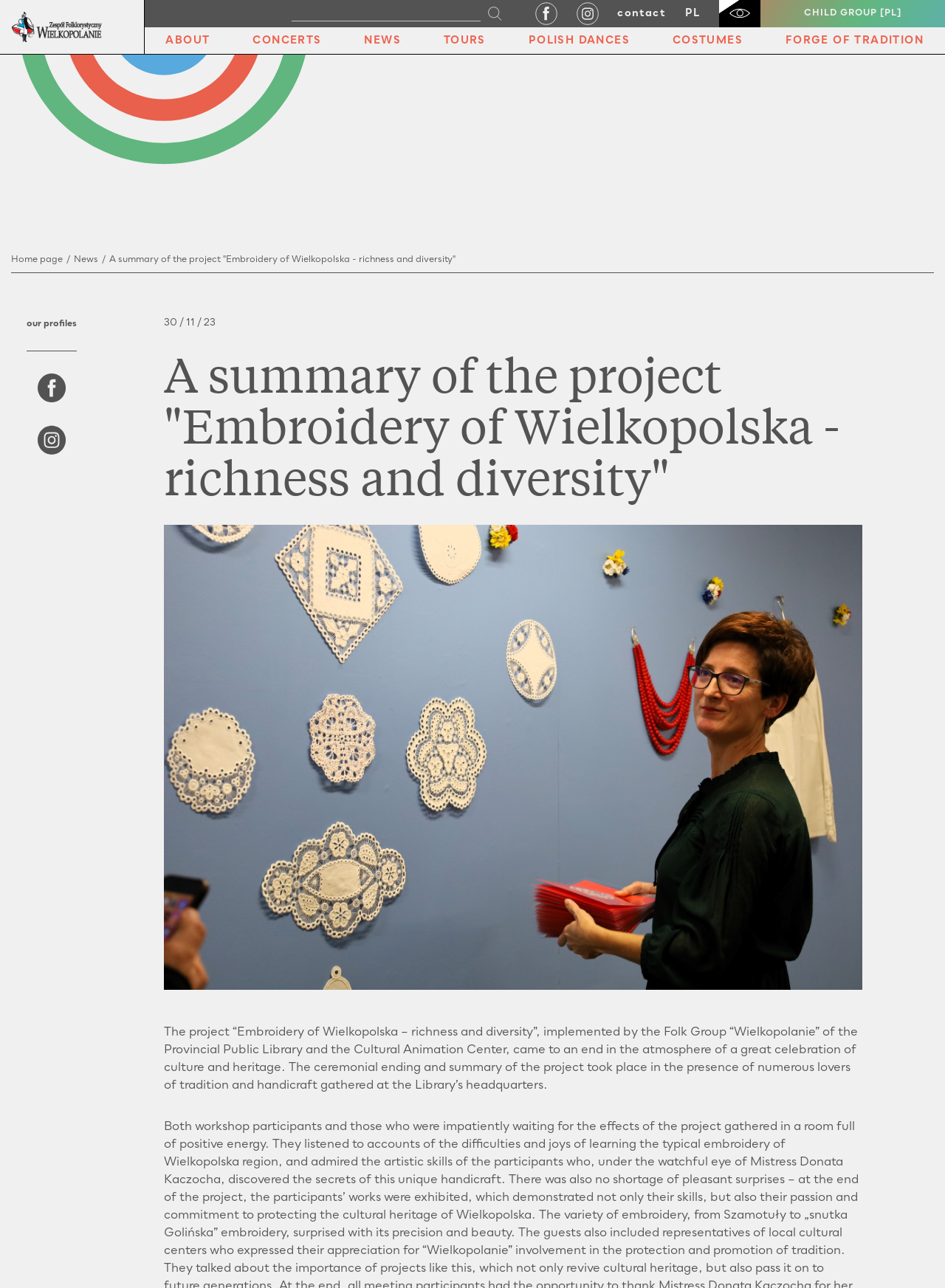Based on the element description: "News", identify the bounding box coordinates for this UI element. The coordinates must be four float numbers between 0 and 1, listed as [left, top, right, bottom].

[0.078, 0.197, 0.104, 0.205]